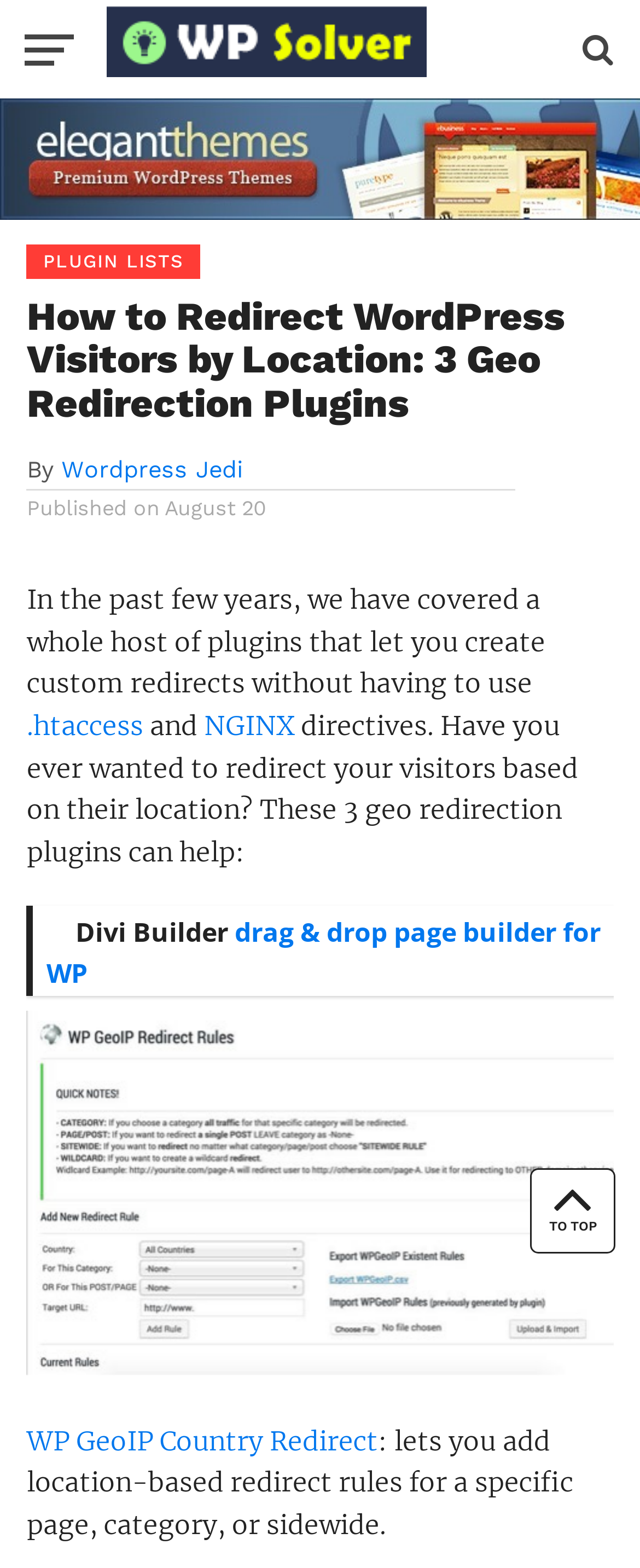Please provide a comprehensive response to the question below by analyzing the image: 
What is the name of the author of the article?

The author's name can be found in the section that displays the article's metadata, which includes the published date and the author's name. The author's name is 'Wordpress Jedi'.